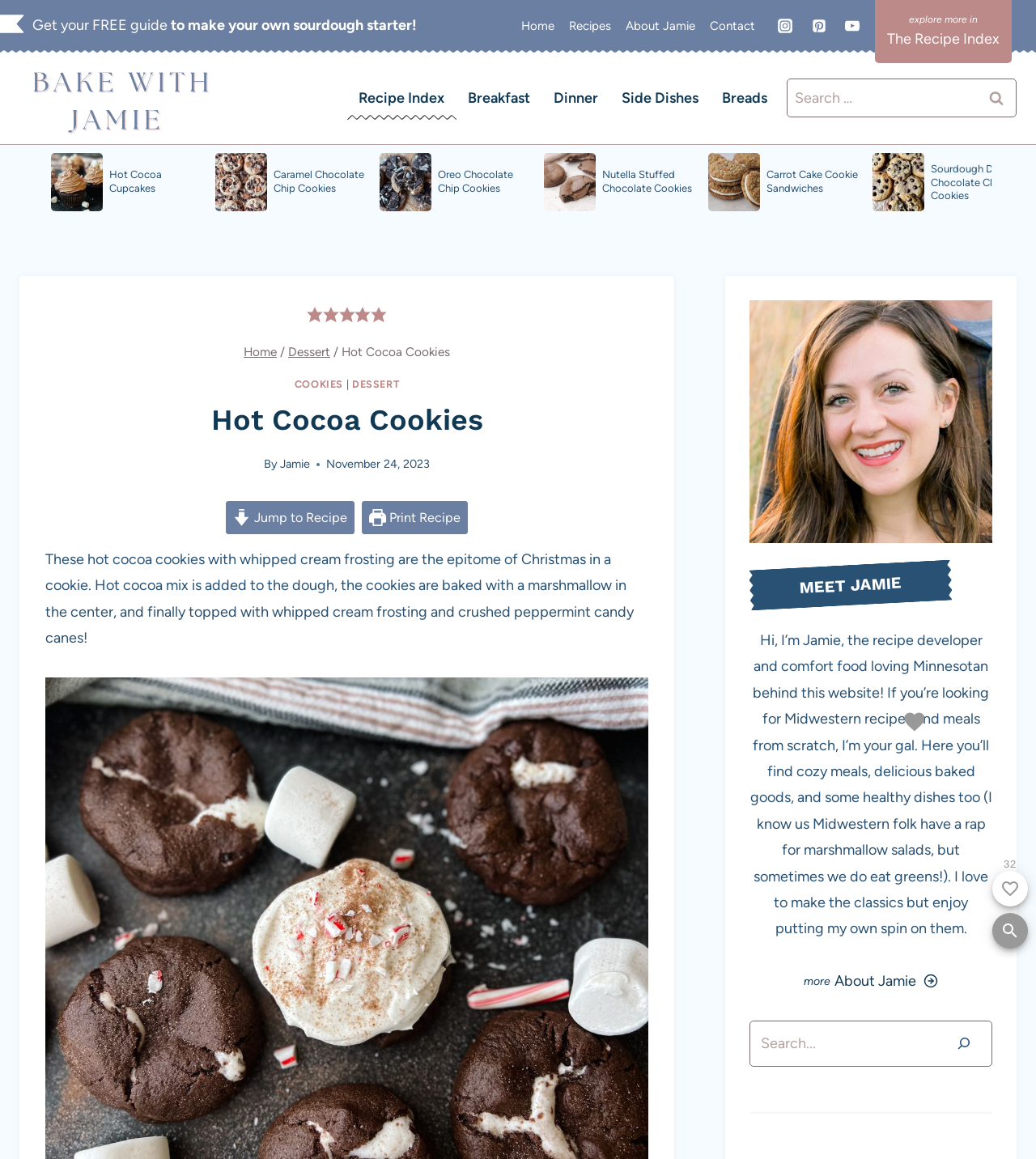What is Jamie's role on this website?
Use the screenshot to answer the question with a single word or phrase.

Recipe developer